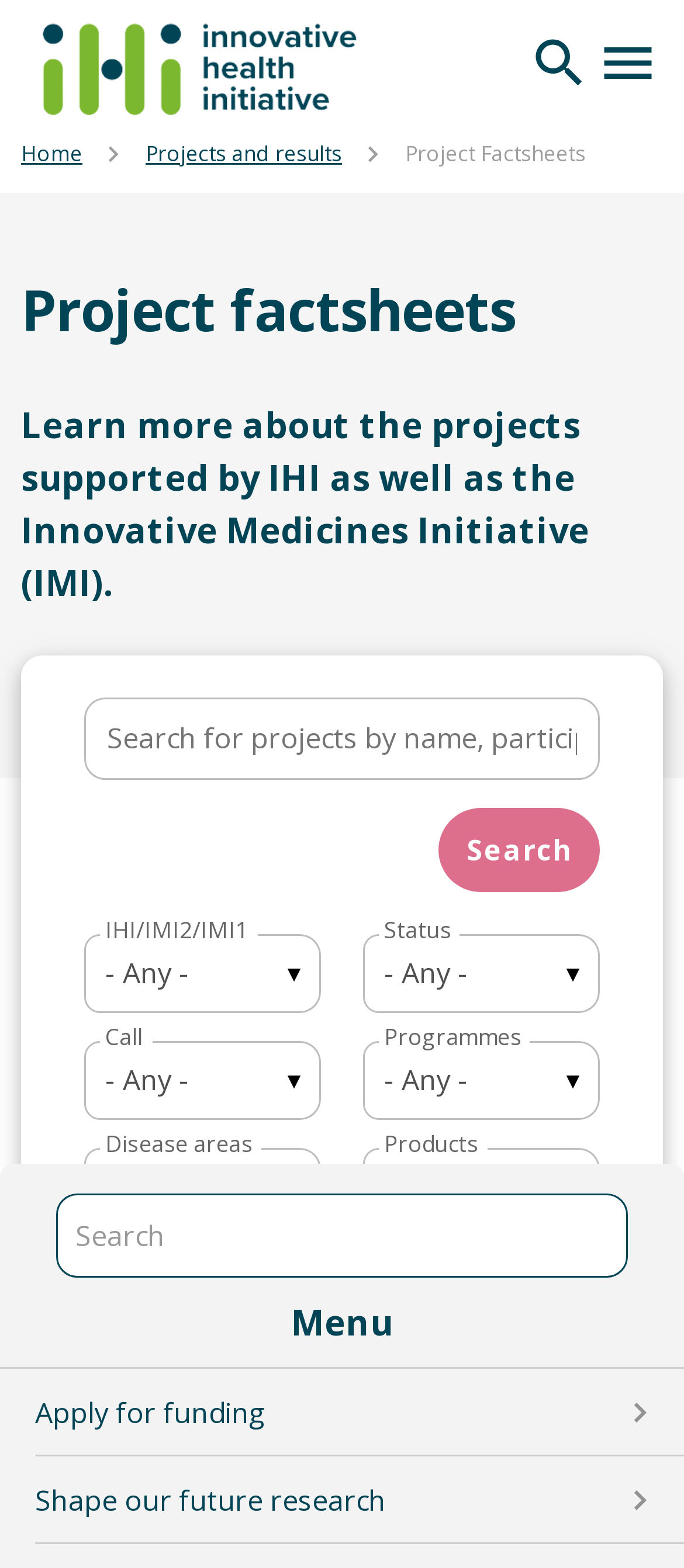What type of projects are featured on this webpage?
From the image, respond using a single word or phrase.

Health-related projects